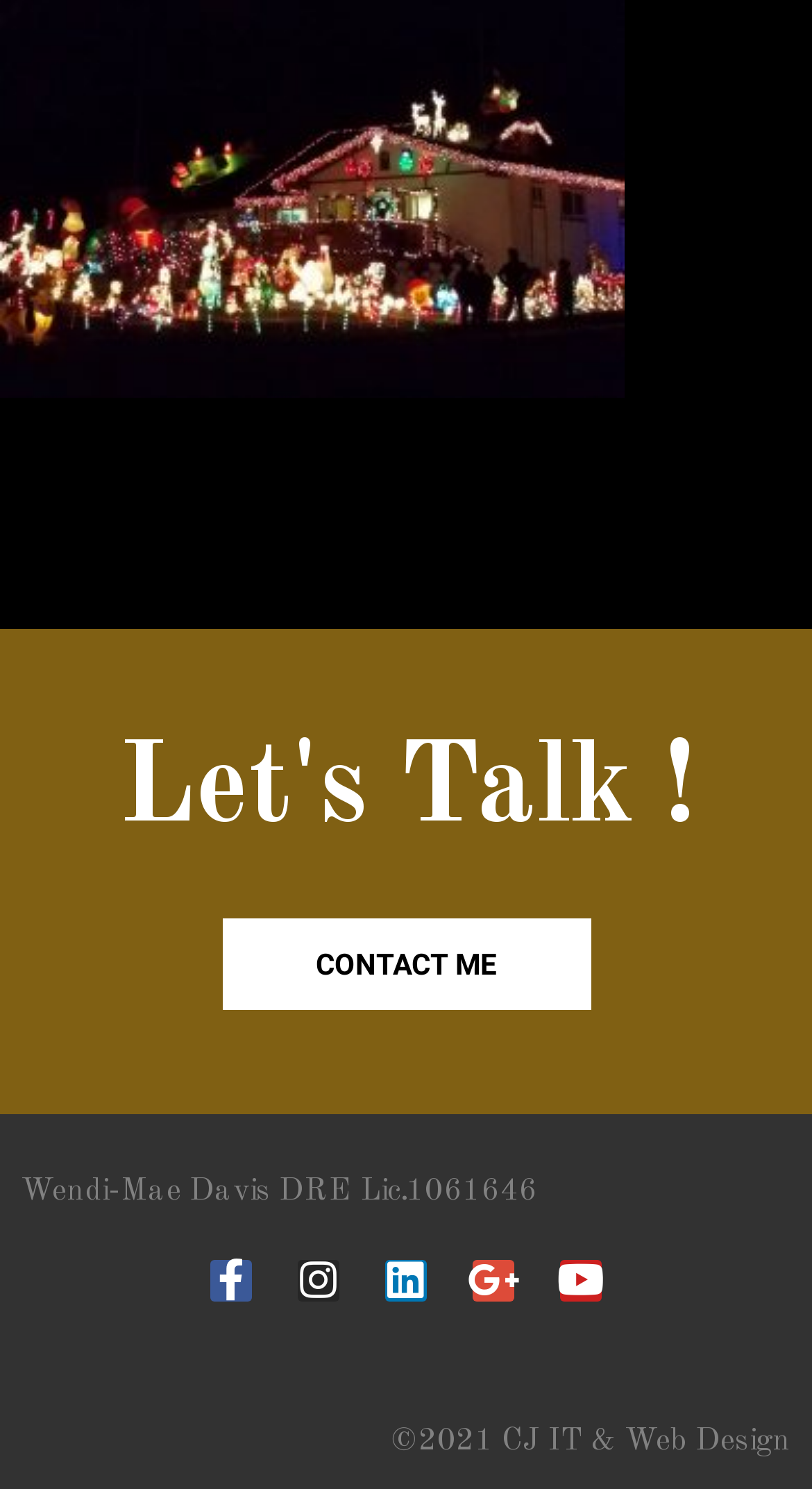How many social media links are available on this webpage?
Deliver a detailed and extensive answer to the question.

The webpage has five link elements that represent social media platforms, namely Facebook, Instagram, Linkedin, Google-plus, and Youtube, which can be inferred from their corresponding icons and text.